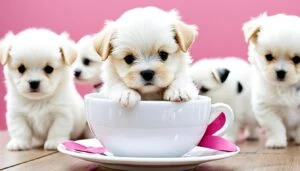Break down the image into a detailed narrative.

The image captures a delightful scene featuring several adorable teacup puppies, characterized by their fluffy white fur and playful expressions. Prominently in the foreground, one puppy is nestled inside a delicate white cup, peering out with curiosity, while three other puppies playfully linger in the background, complementing the enchanting ambiance. The soft pink backdrop enhances the charm of the puppies, emphasizing their cuteness. This image is a perfect representation of teacup puppies, which are increasingly popular pets due to their affectionate nature and small size, making them well-suited for various living spaces. Such heartwarming visuals often appeal to those looking to welcome a lovable companion into their lives.